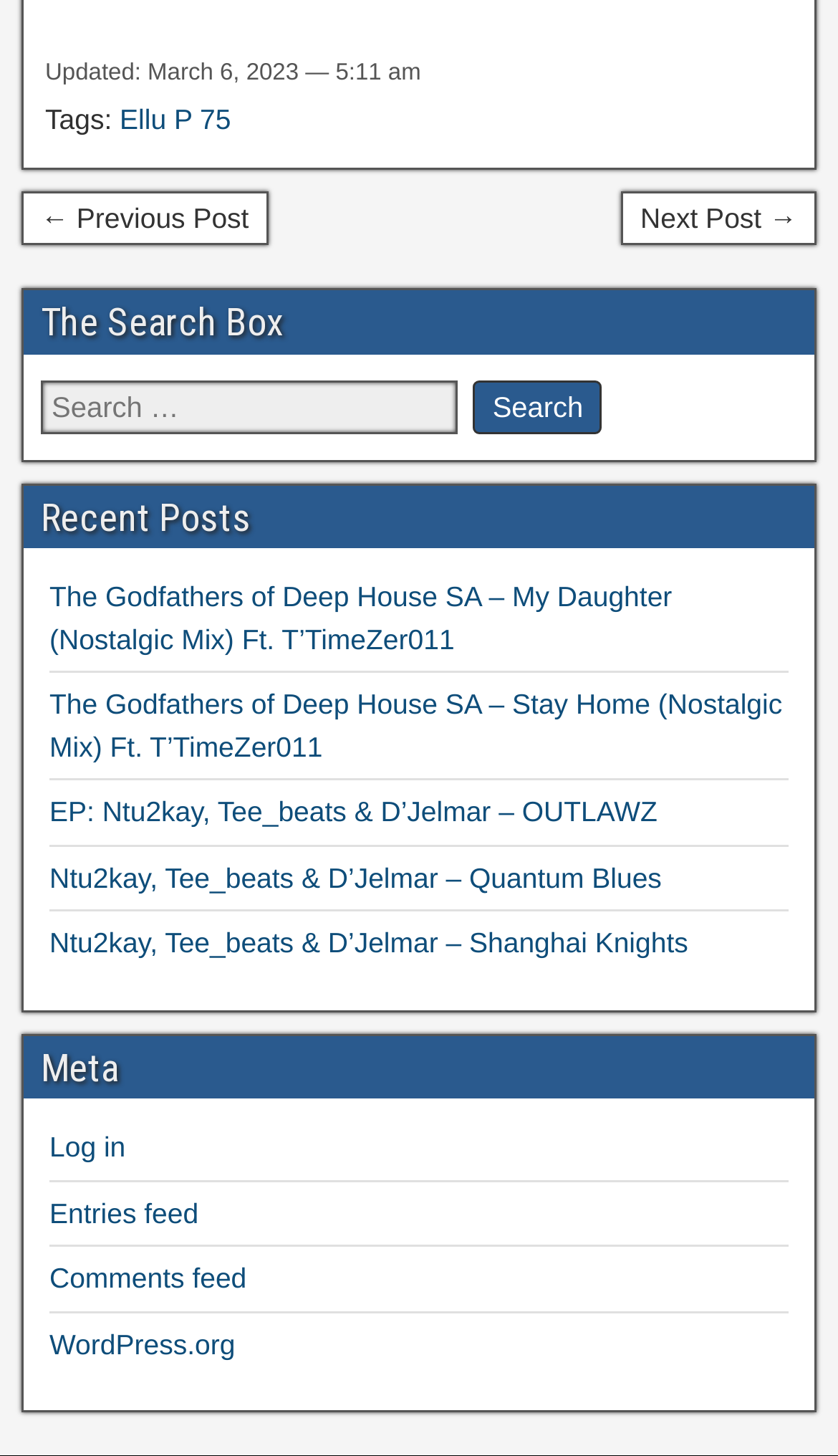Provide the bounding box coordinates of the HTML element described by the text: "name="s" placeholder="Search …"".

[0.049, 0.261, 0.545, 0.298]